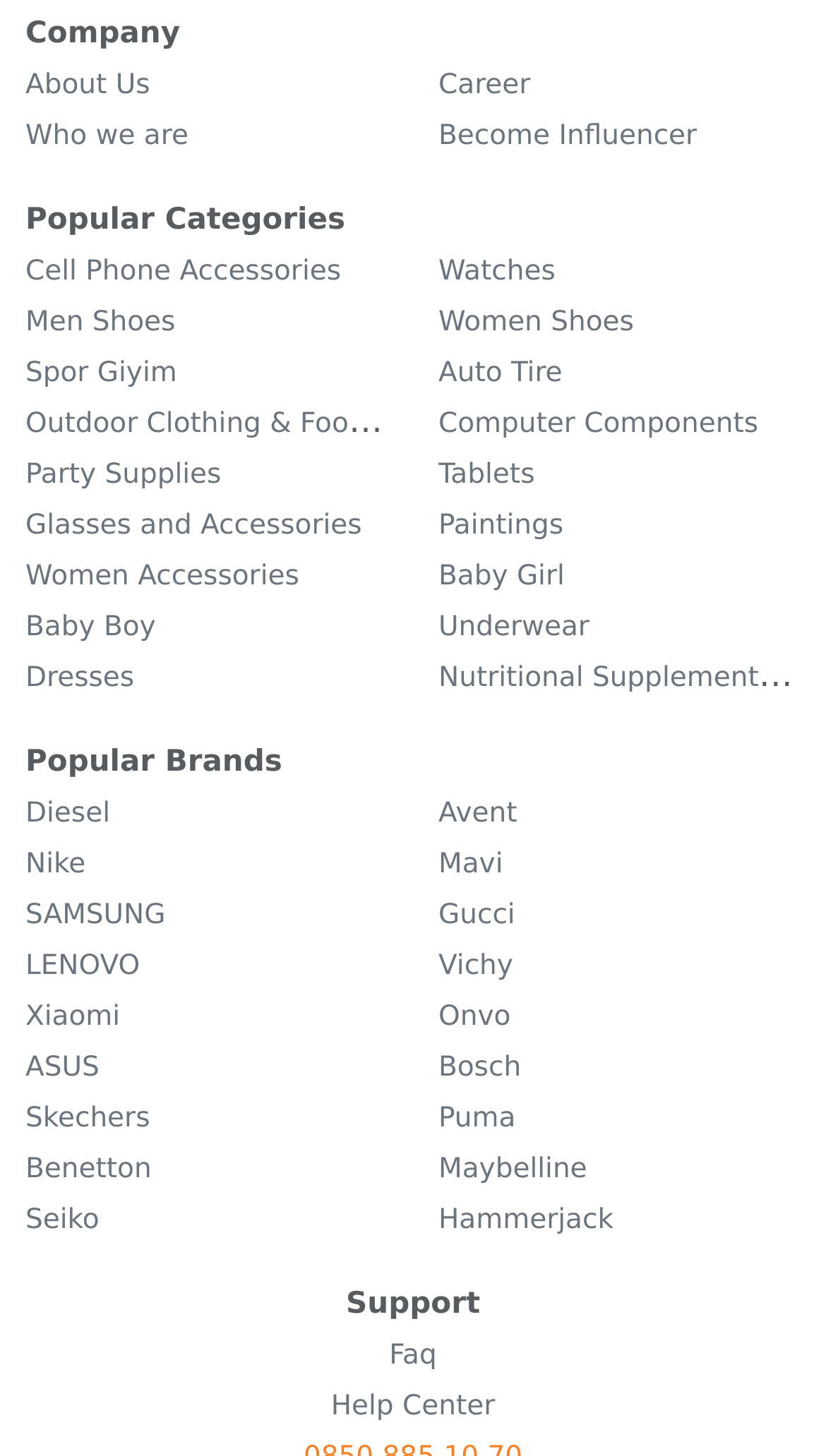Determine the bounding box coordinates for the area that needs to be clicked to fulfill this task: "Explore Popular Categories". The coordinates must be given as four float numbers between 0 and 1, i.e., [left, top, right, bottom].

[0.031, 0.139, 0.418, 0.163]